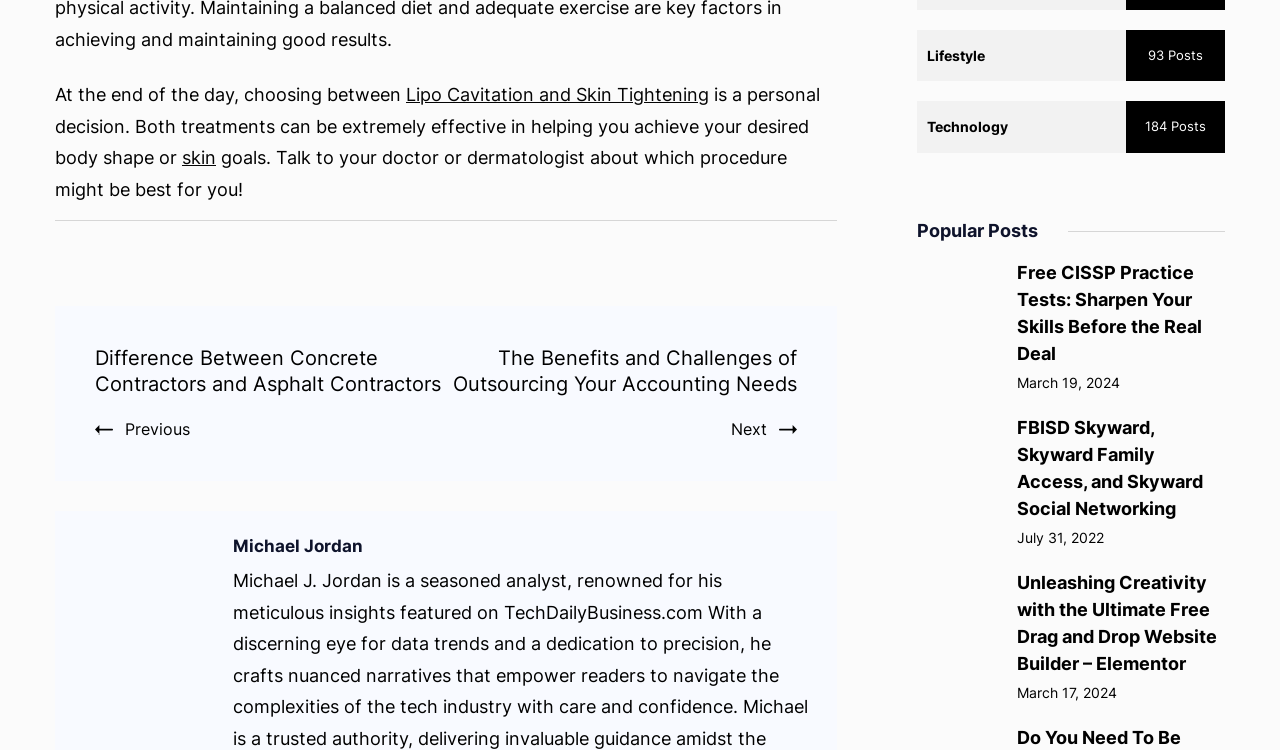Carefully observe the image and respond to the question with a detailed answer:
What is the minimum number of Lipo Cavitation sessions recommended?

According to the text, 'Generally, a minimum of three to six treatments is recommended for optimal results.' This indicates that the minimum number of sessions recommended is between three to six.